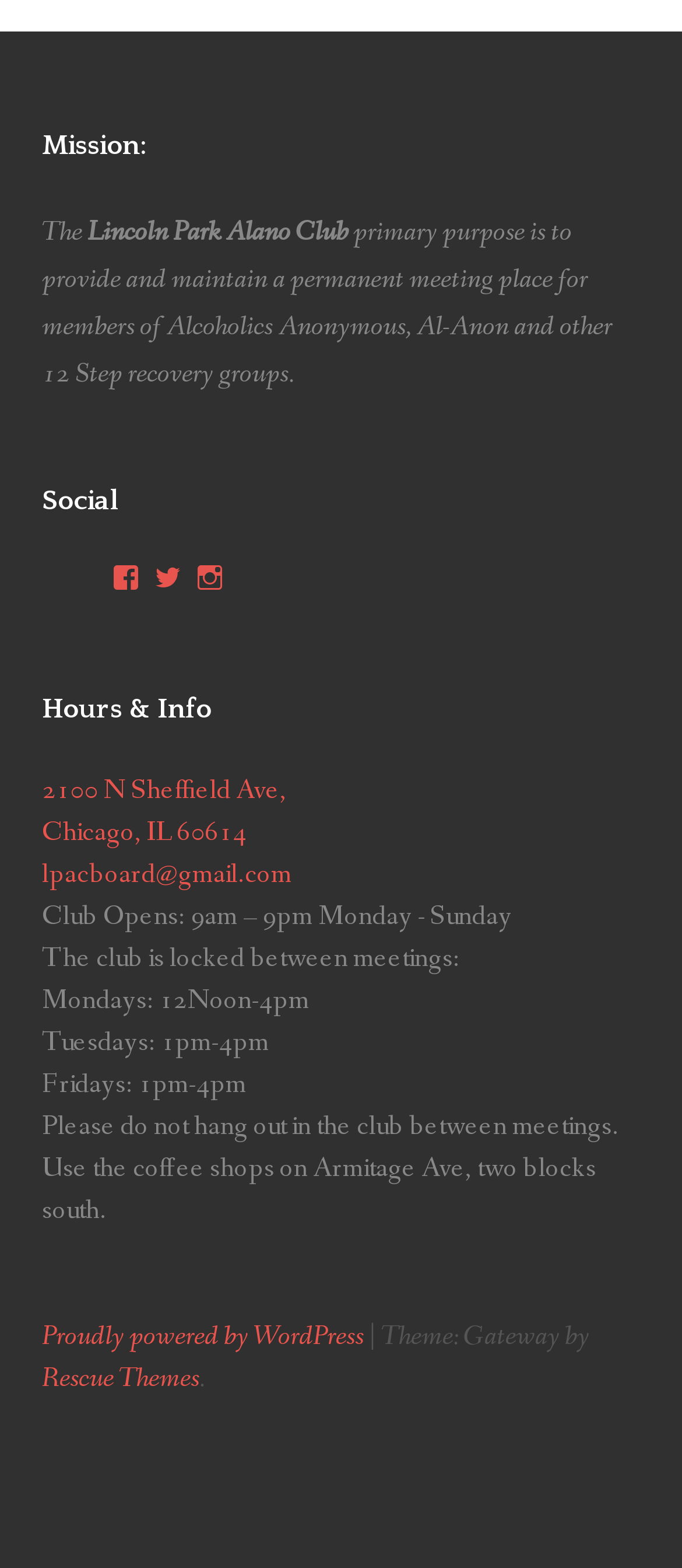Use one word or a short phrase to answer the question provided: 
What is the primary purpose of the Lincoln Park Alano Club?

Provide meeting place for AA and 12 Step groups